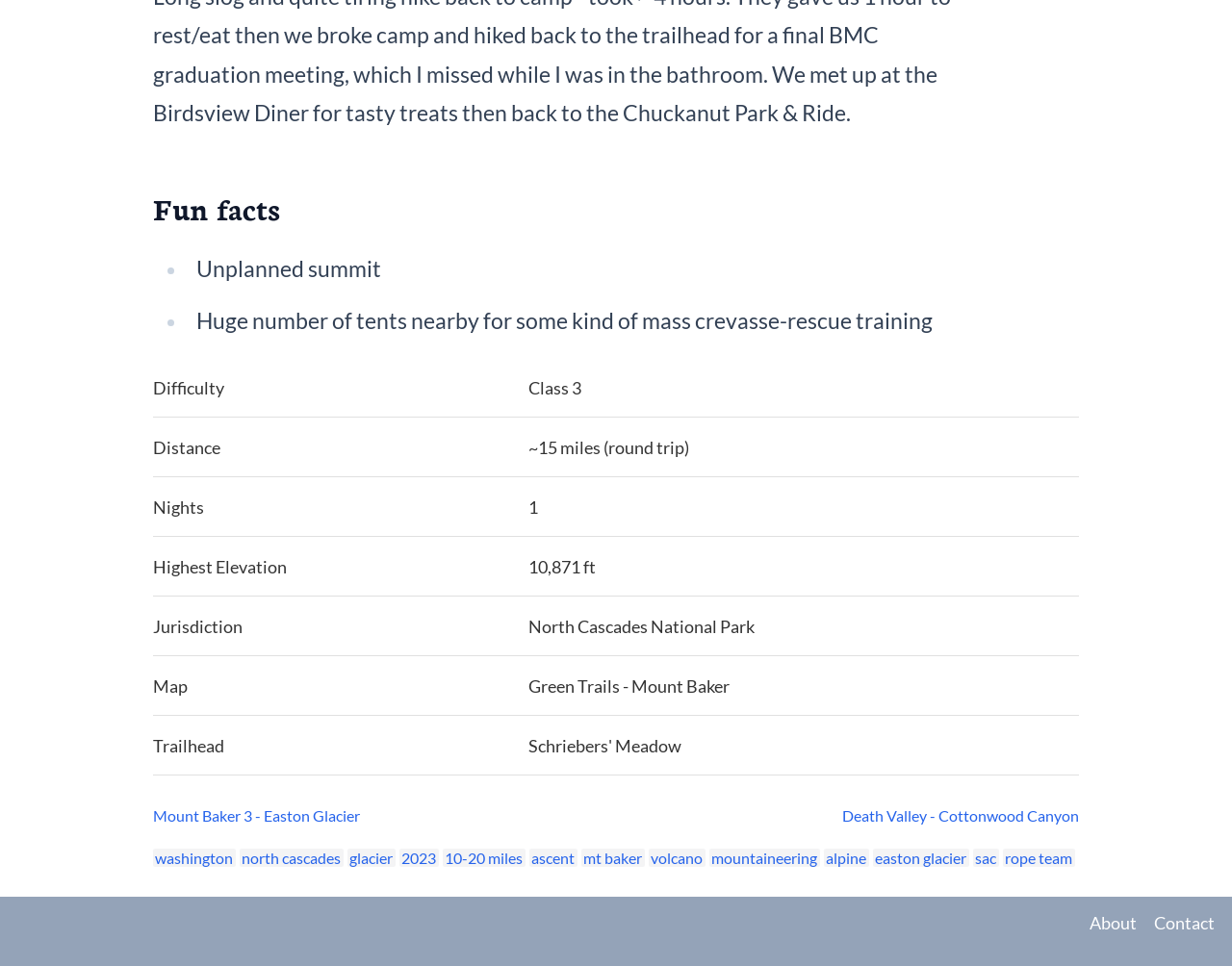Locate the bounding box coordinates of the element that should be clicked to execute the following instruction: "Go to 'Contact' page".

[0.937, 0.945, 0.986, 0.967]